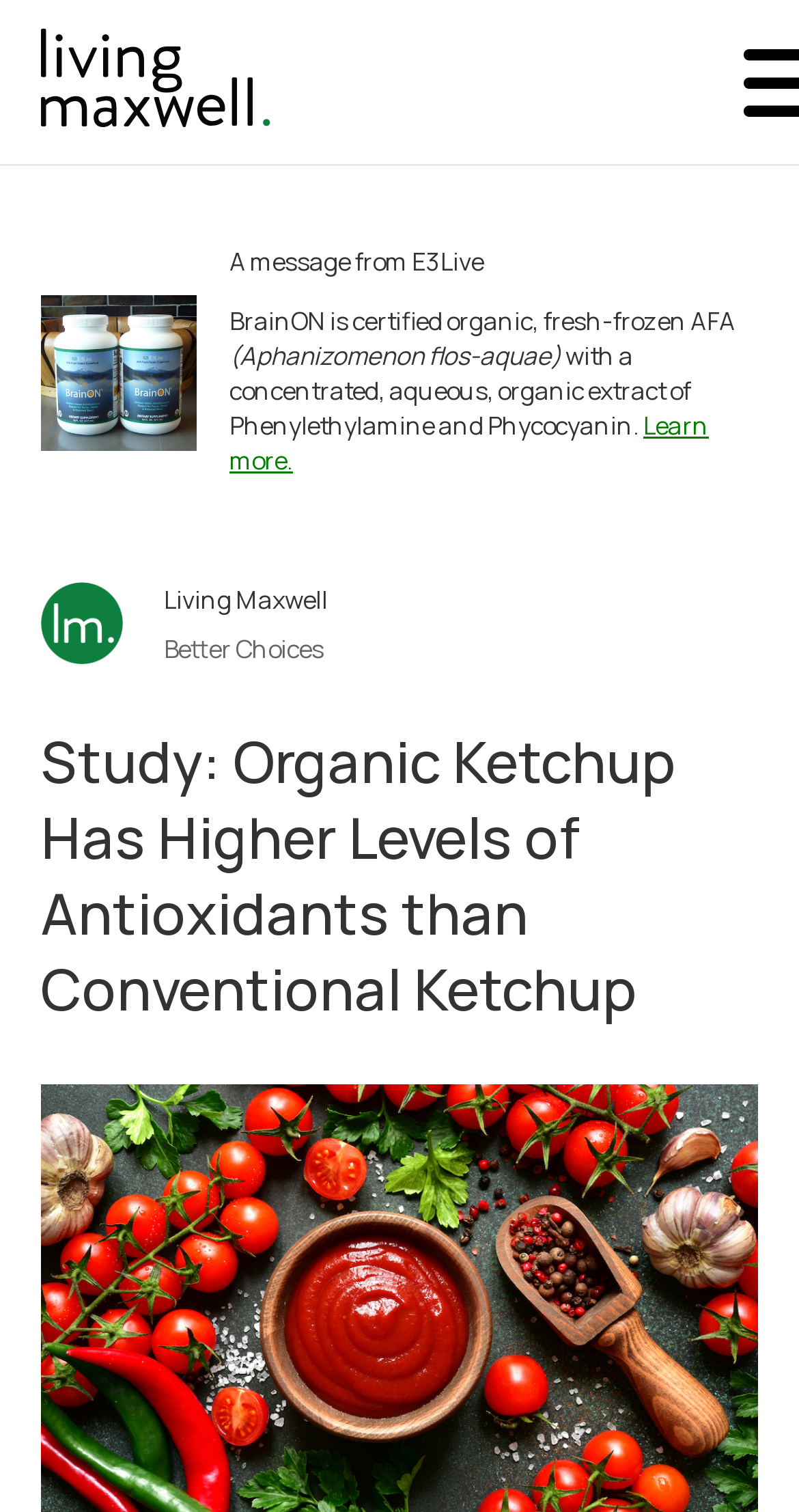Find the bounding box coordinates of the UI element according to this description: "Learn more.".

[0.287, 0.27, 0.887, 0.316]